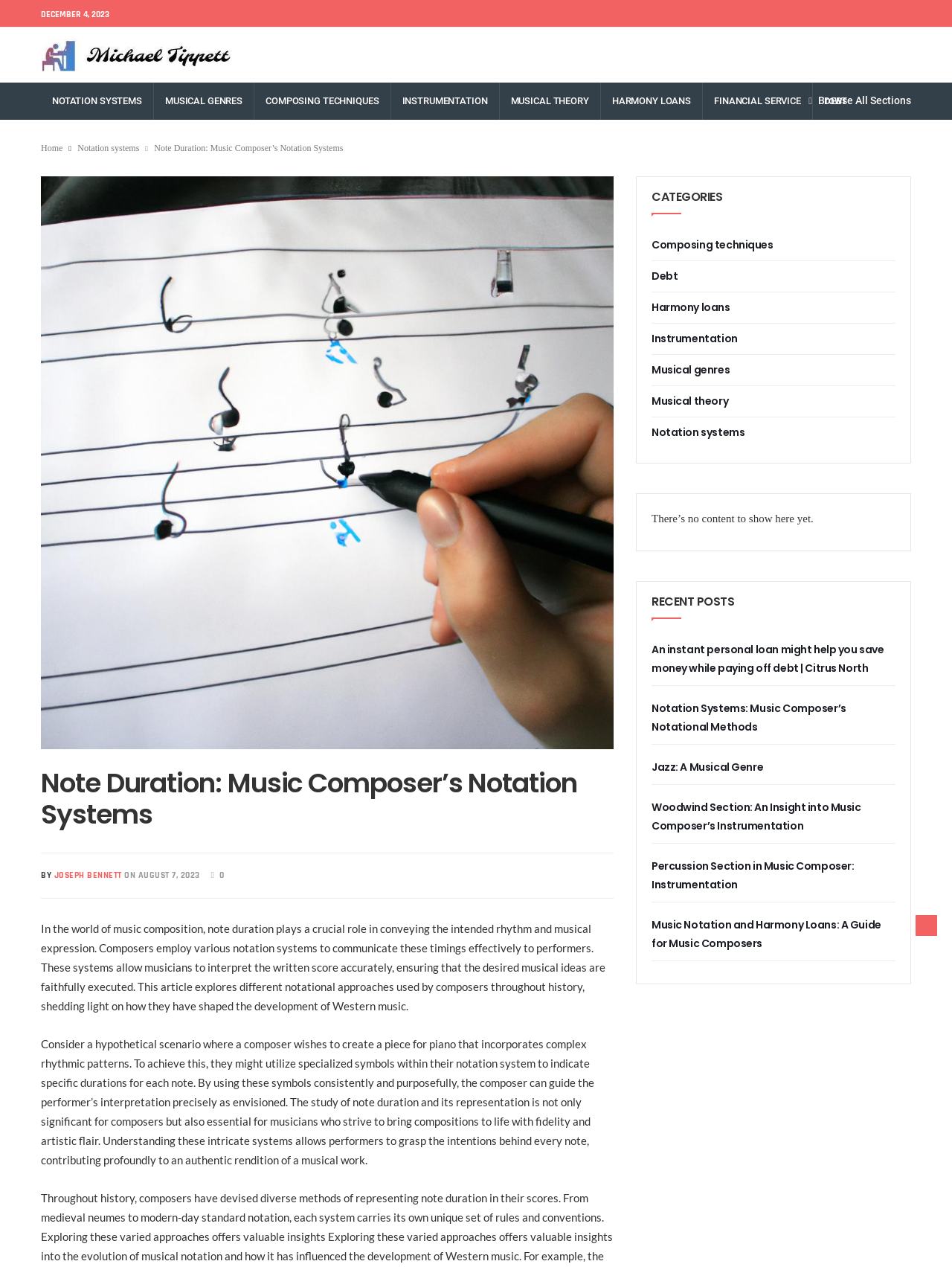Locate the bounding box coordinates of the clickable part needed for the task: "Read the article by Joseph Bennett".

[0.057, 0.687, 0.128, 0.695]